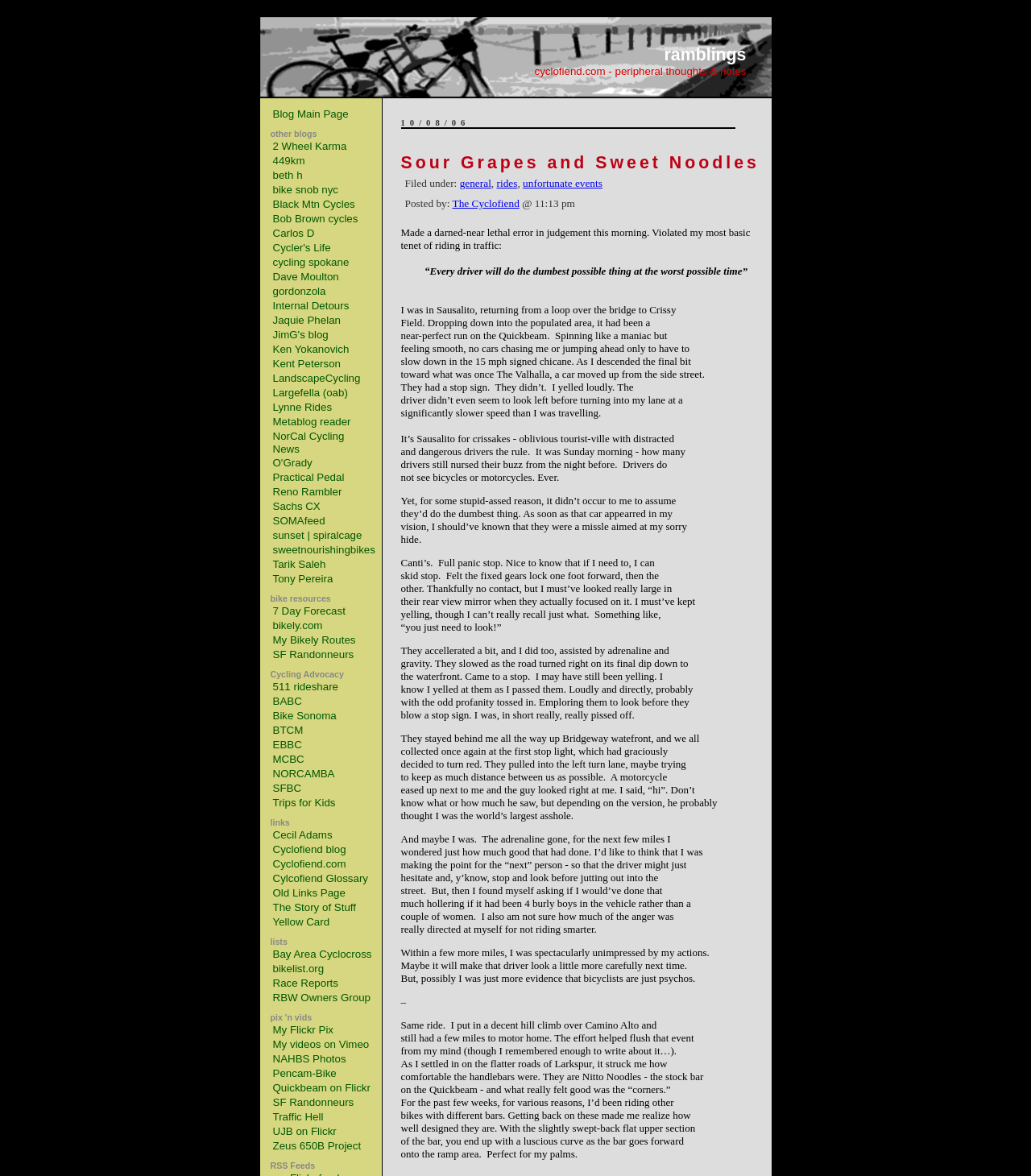Provide the bounding box coordinates of the HTML element described as: "Quickbeam on Flickr". The bounding box coordinates should be four float numbers between 0 and 1, i.e., [left, top, right, bottom].

[0.264, 0.92, 0.359, 0.93]